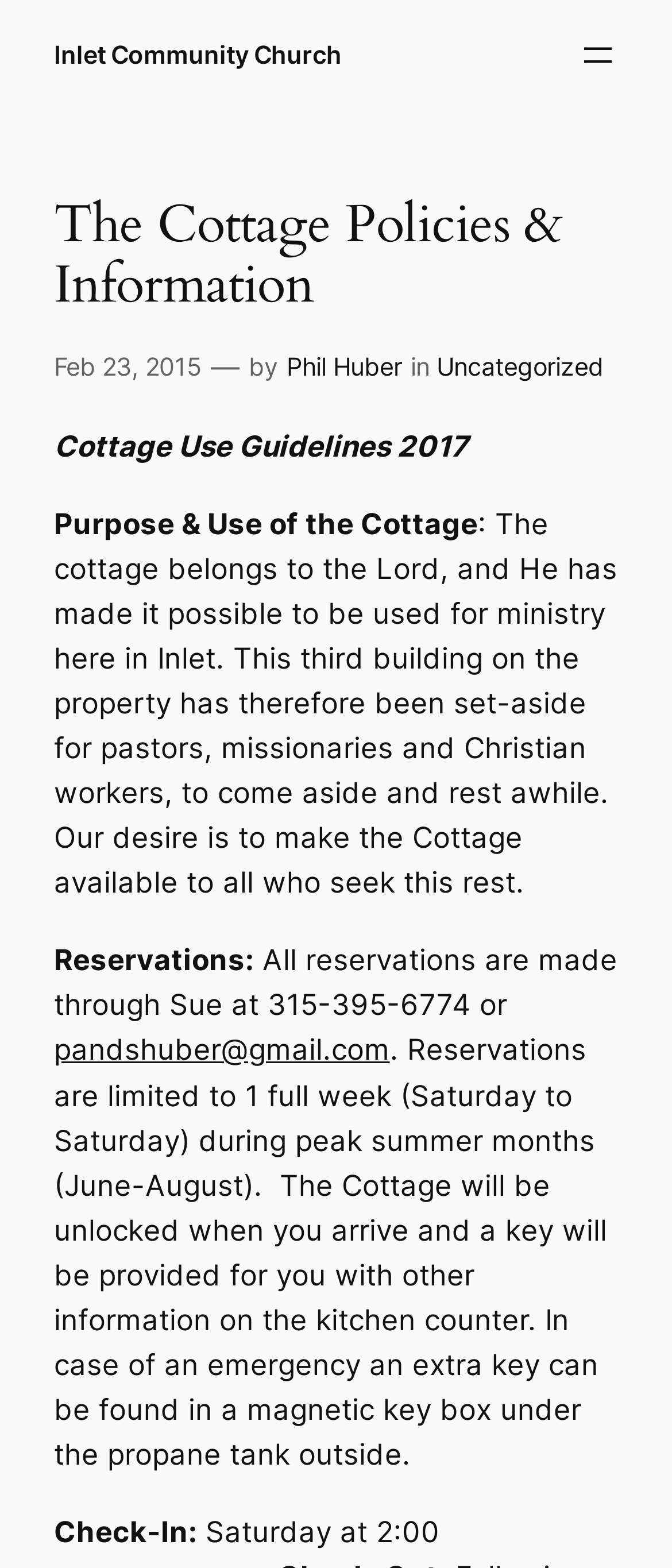Who can make reservations for the cottage?
Give a detailed and exhaustive answer to the question.

According to the webpage, reservations for the cottage can be made through Sue, as stated in the 'Reservations' section, which says 'All reservations are made through Sue at 315-395-6774 or pandshuber@gmail.com'.